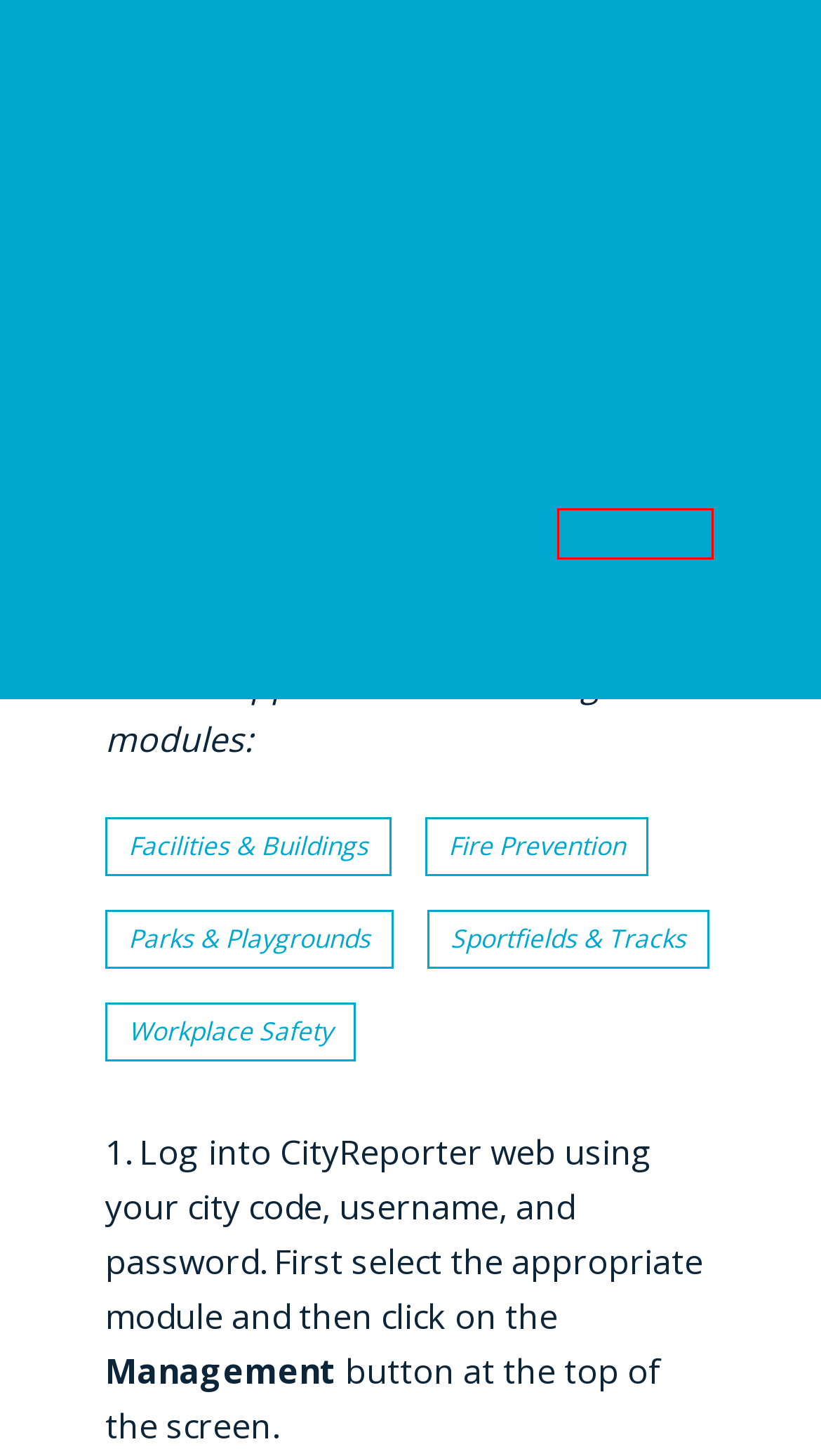You have a screenshot of a webpage with a red bounding box highlighting a UI element. Your task is to select the best webpage description that corresponds to the new webpage after clicking the element. Here are the descriptions:
A. Parks & Playgrounds Archives - CityReporter Software
B. Webinar Video Page
C. Timesheet Management
D. Log in to CityReporter™
E. Sportfields & Tracks Archives - CityReporter Software
F. Facilities & Buildings Archives - CityReporter Software
G. Fire/Code Enforcement Archives - CityReporter Software
H. Work Order Management

B